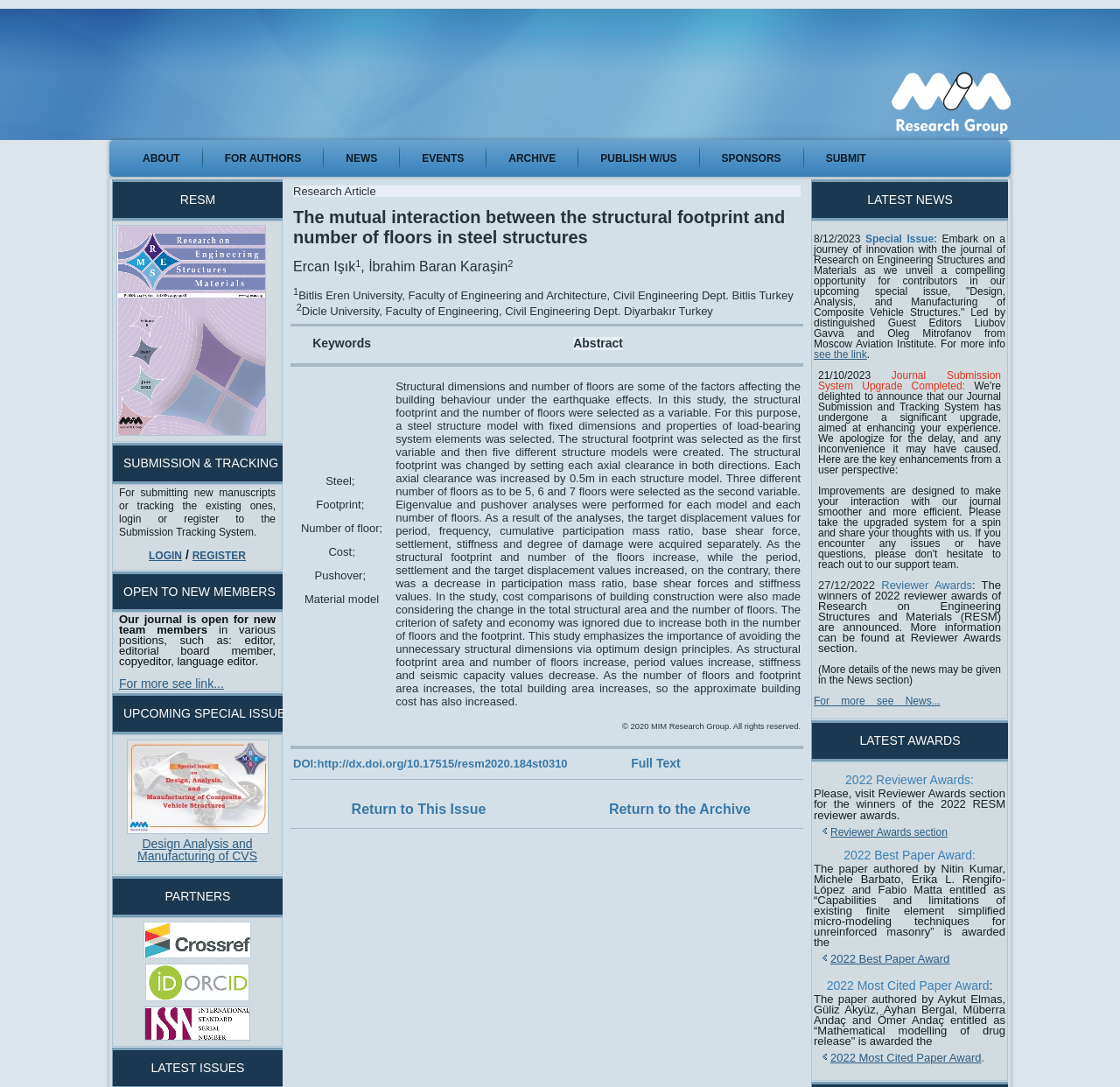Provide a comprehensive caption for the webpage.

This webpage appears to be a journal article page from the Research on Engineering Structures and Materials (RESM) journal. At the top, there is a navigation menu with links to various sections, including "ABOUT", "FOR AUTHORS", "NEWS", "EVENTS", "ARCHIVE", "PUBLISH W/US", "SPONSORS", and "SUBMIT".

Below the navigation menu, there is a heading "RESM" followed by an image and a section titled "SUBMISSION & TRACKING" with a brief description and links to "LOGIN" and "REGISTER".

The main content of the page is divided into several sections. The first section is titled "UPCOMING SPECIAL ISSUE" and features an image and a link to "Design Analysis and Manufacturing of CVS".

The next section is titled "PARTNERS" and displays three images, likely representing the journal's partners.

The following section is titled "LATEST ISSUES" and features a table with a research article titled "The mutual interaction between the structural footprint and number of floors in steel structures". The article has an abstract, keywords, and a DOI link. There are also links to "Full Text" and "Return to This Issue" and "Return to the Archive".

Below the article, there are sections titled "LATEST NEWS" and "LATEST AWARDS". The "LATEST NEWS" section features three news items with dates, titles, and brief descriptions, along with links to "see the link" and "For more see News...". The "LATEST AWARDS" section announces the winners of the 2022 reviewer awards and provides a link to the "Reviewer Awards" section.

Overall, the webpage provides access to a research article, news, and awards related to the RESM journal.